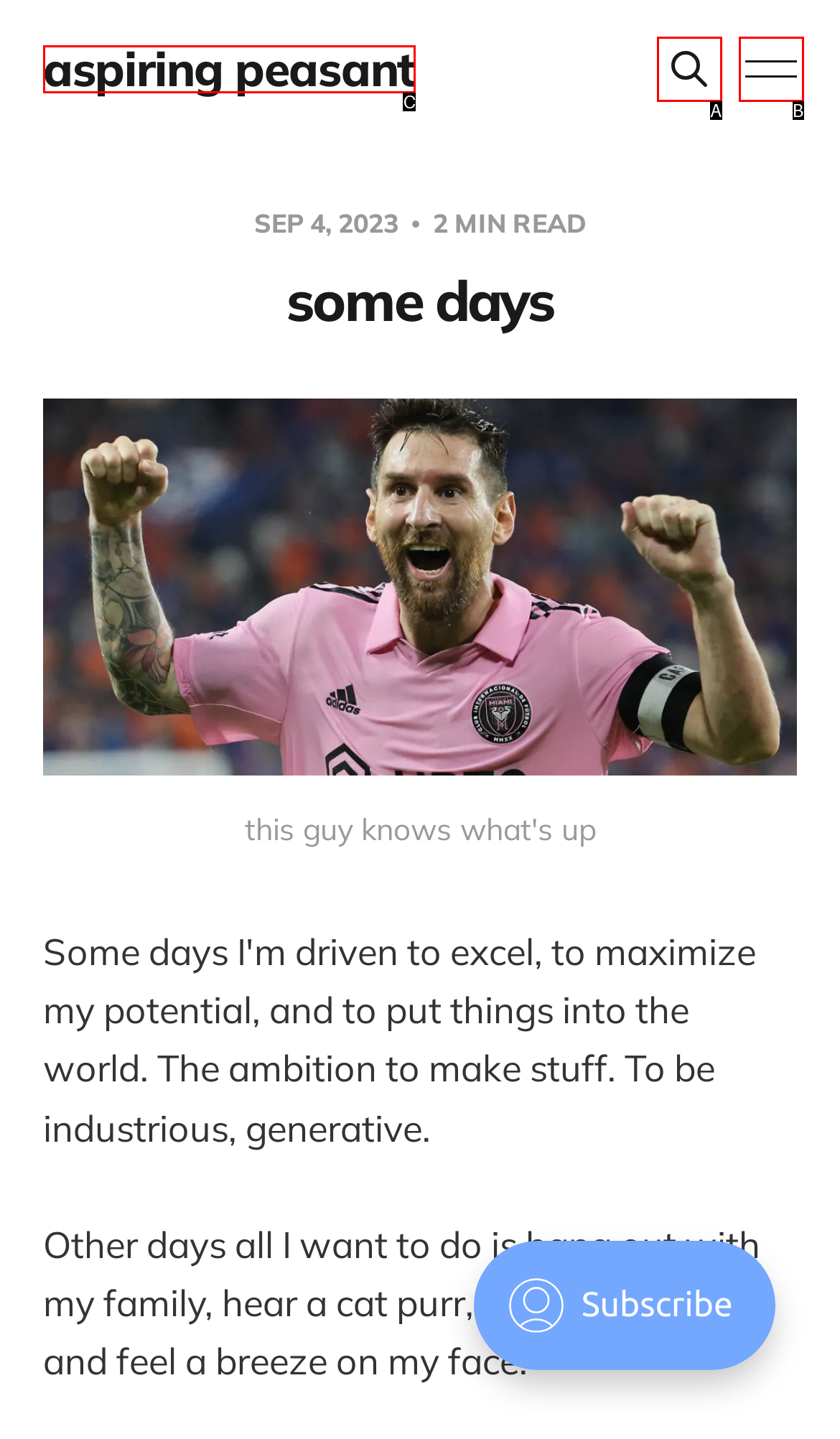Determine the HTML element that best aligns with the description: parent_node: aspiring peasant
Answer with the appropriate letter from the listed options.

B